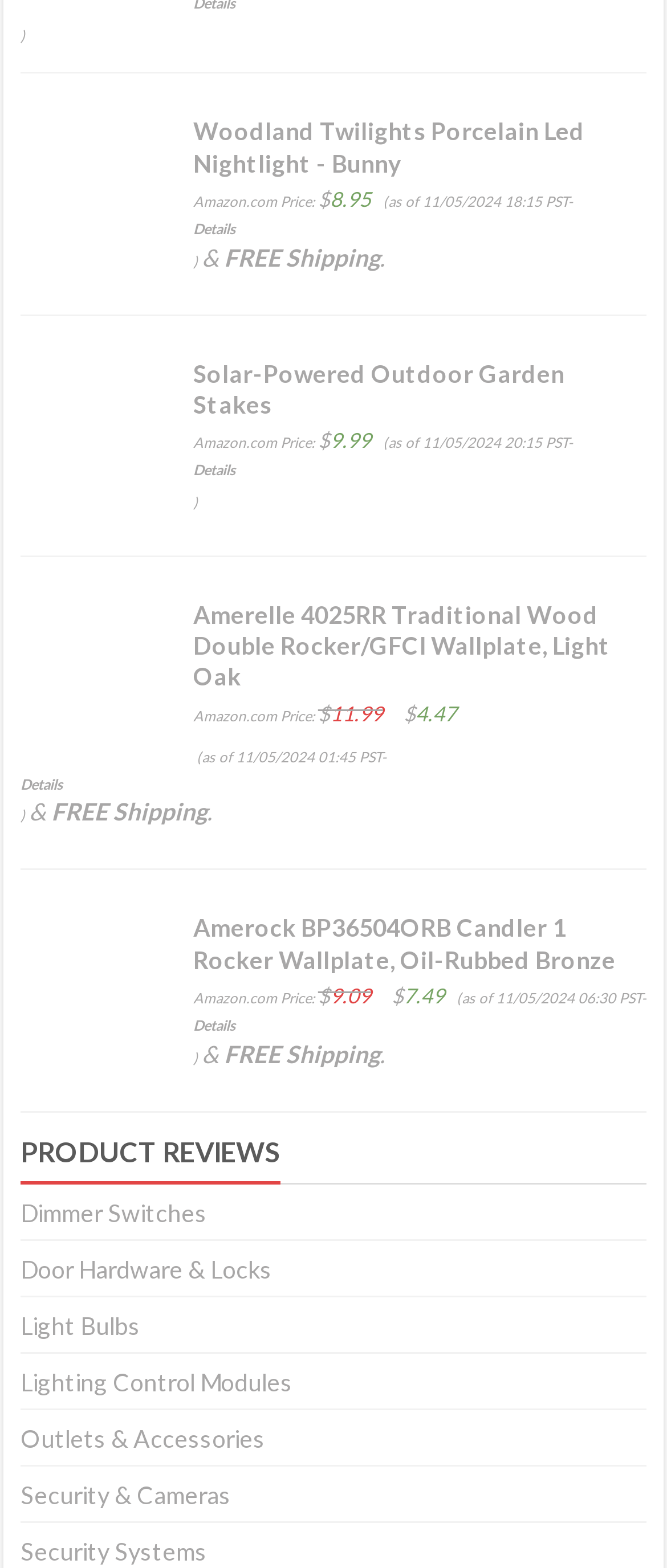Identify the bounding box coordinates necessary to click and complete the given instruction: "View details of Woodland Twilights Porcelain Led Nightlight - Bunny".

[0.031, 0.075, 0.969, 0.114]